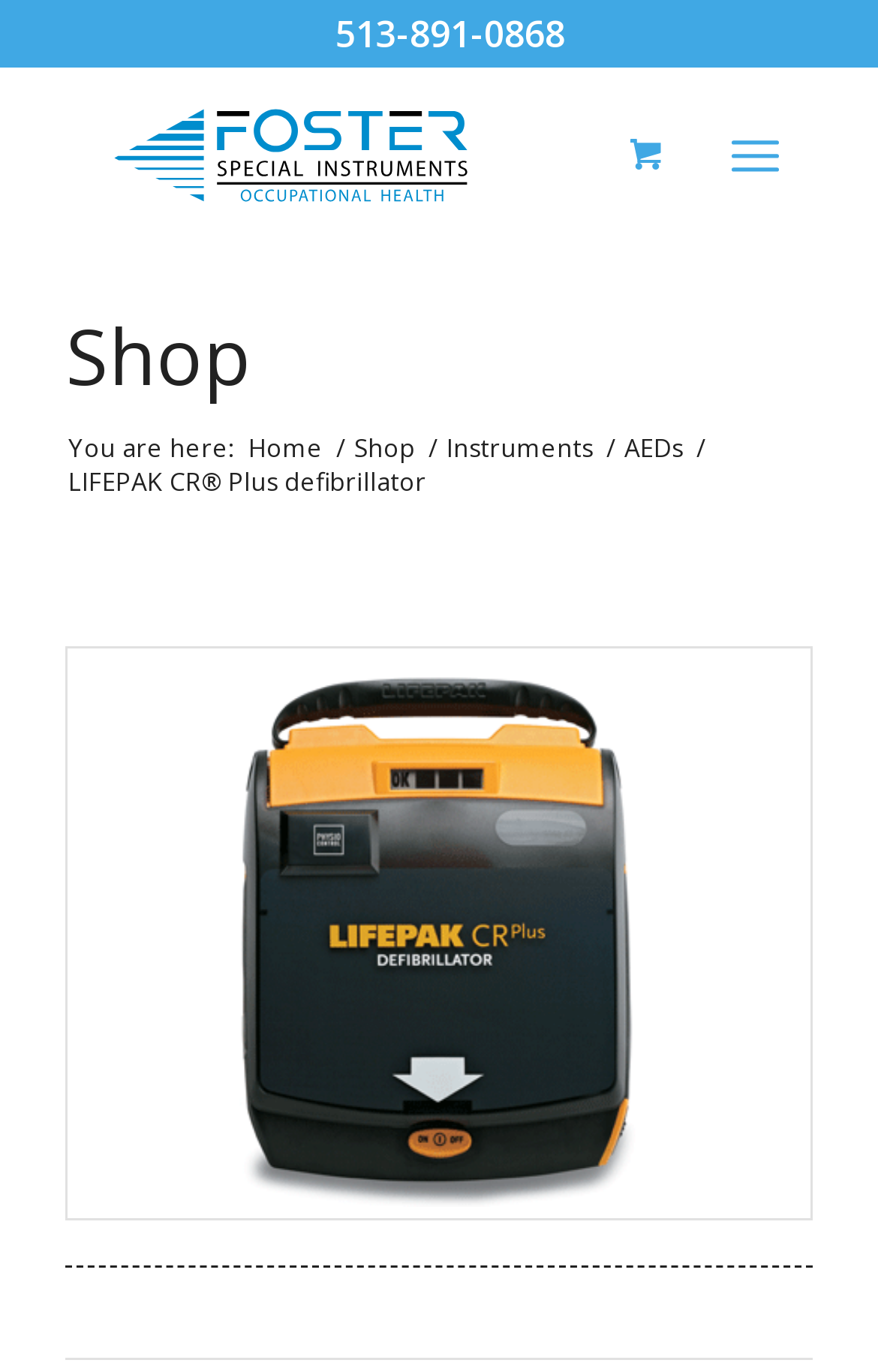Please provide a detailed answer to the question below based on the screenshot: 
How many links are there in the layout table?

I found the links by looking at the LayoutTable element, which contains two link elements, one with the text 'FosterSpecialFinal' and another with the text 'Menu'.